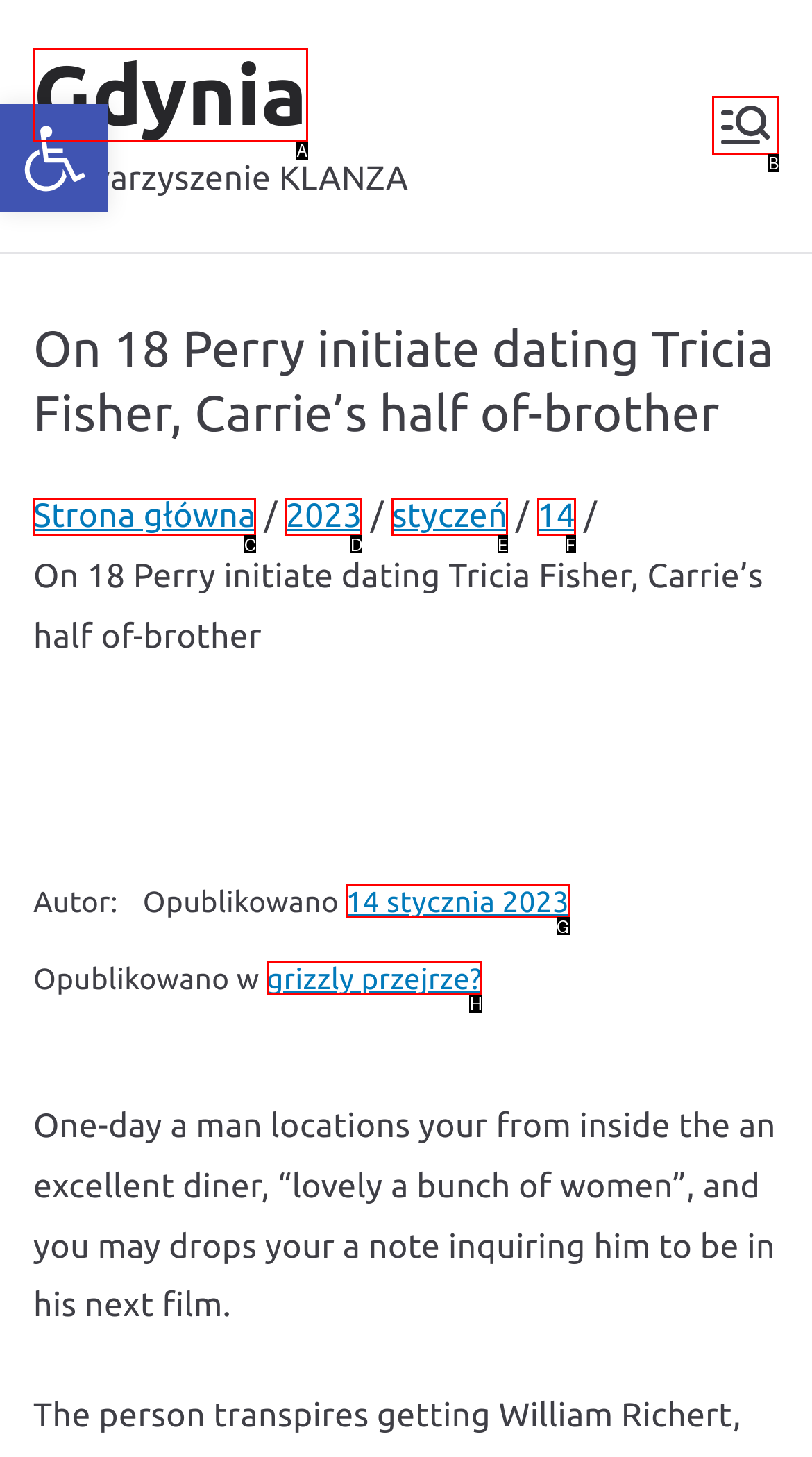Select the proper UI element to click in order to perform the following task: Open main menu. Indicate your choice with the letter of the appropriate option.

B